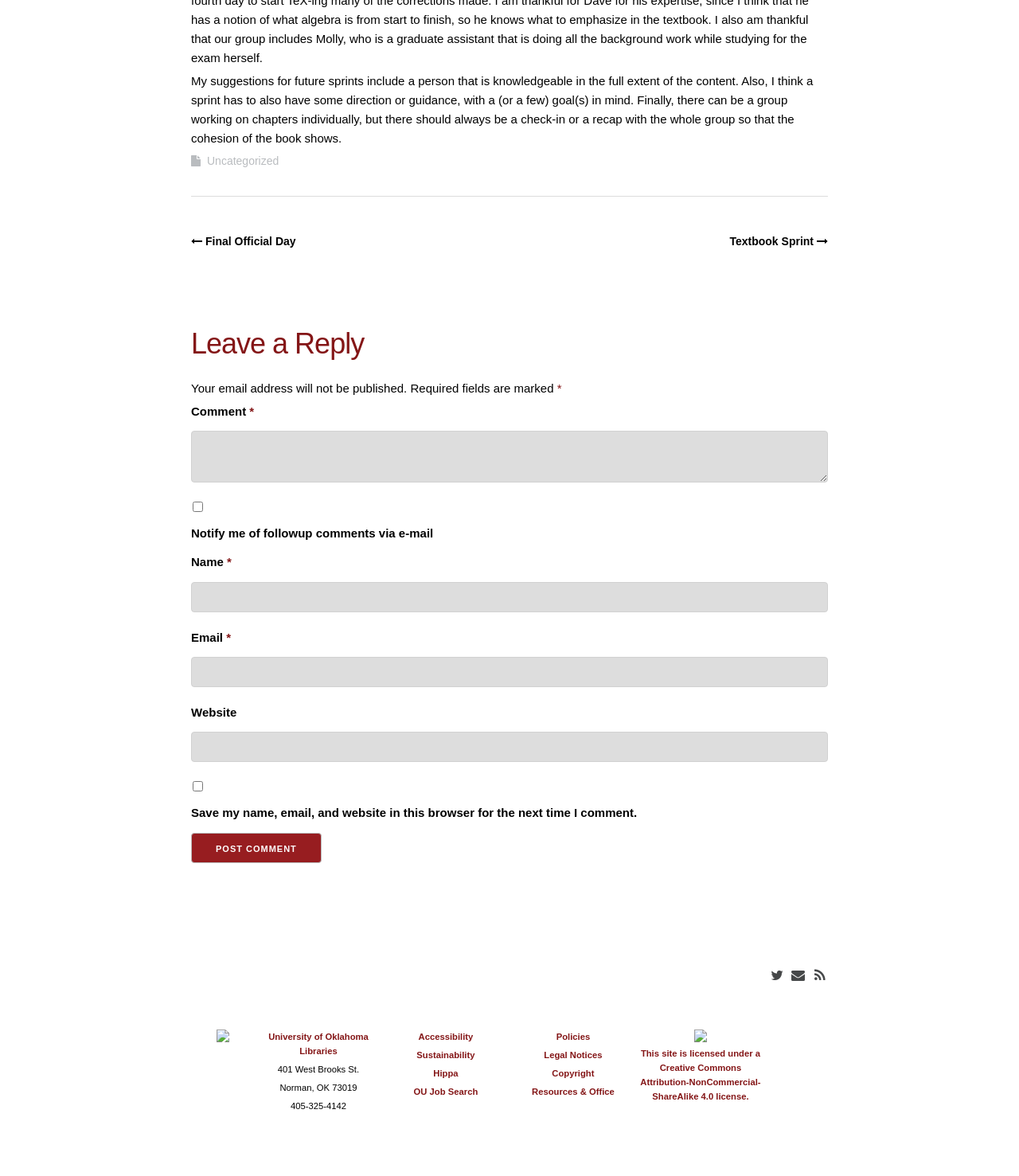Bounding box coordinates are specified in the format (top-left x, top-left y, bottom-right x, bottom-right y). All values are floating point numbers bounded between 0 and 1. Please provide the bounding box coordinate of the region this sentence describes: parent_node: Email * aria-describedby="email-notes" name="email"

[0.188, 0.558, 0.812, 0.584]